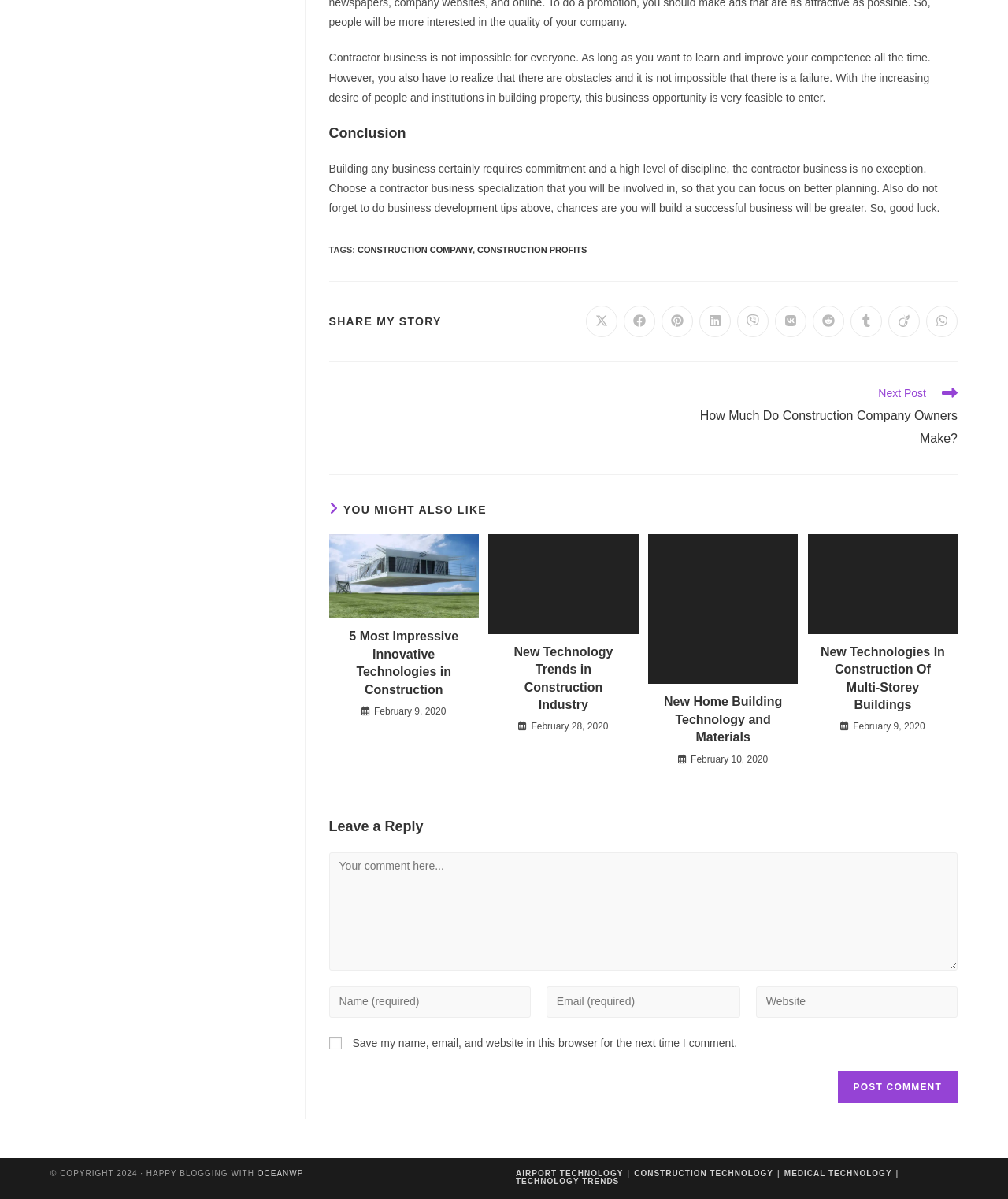What is the purpose of the textbox at the bottom of the page?
Give a detailed response to the question by analyzing the screenshot.

The purpose of the textbox at the bottom of the page can be determined by reading the static text elements nearby. The static text element has the text 'Enter your name or username to comment' which indicates that the textbox is for entering a comment.